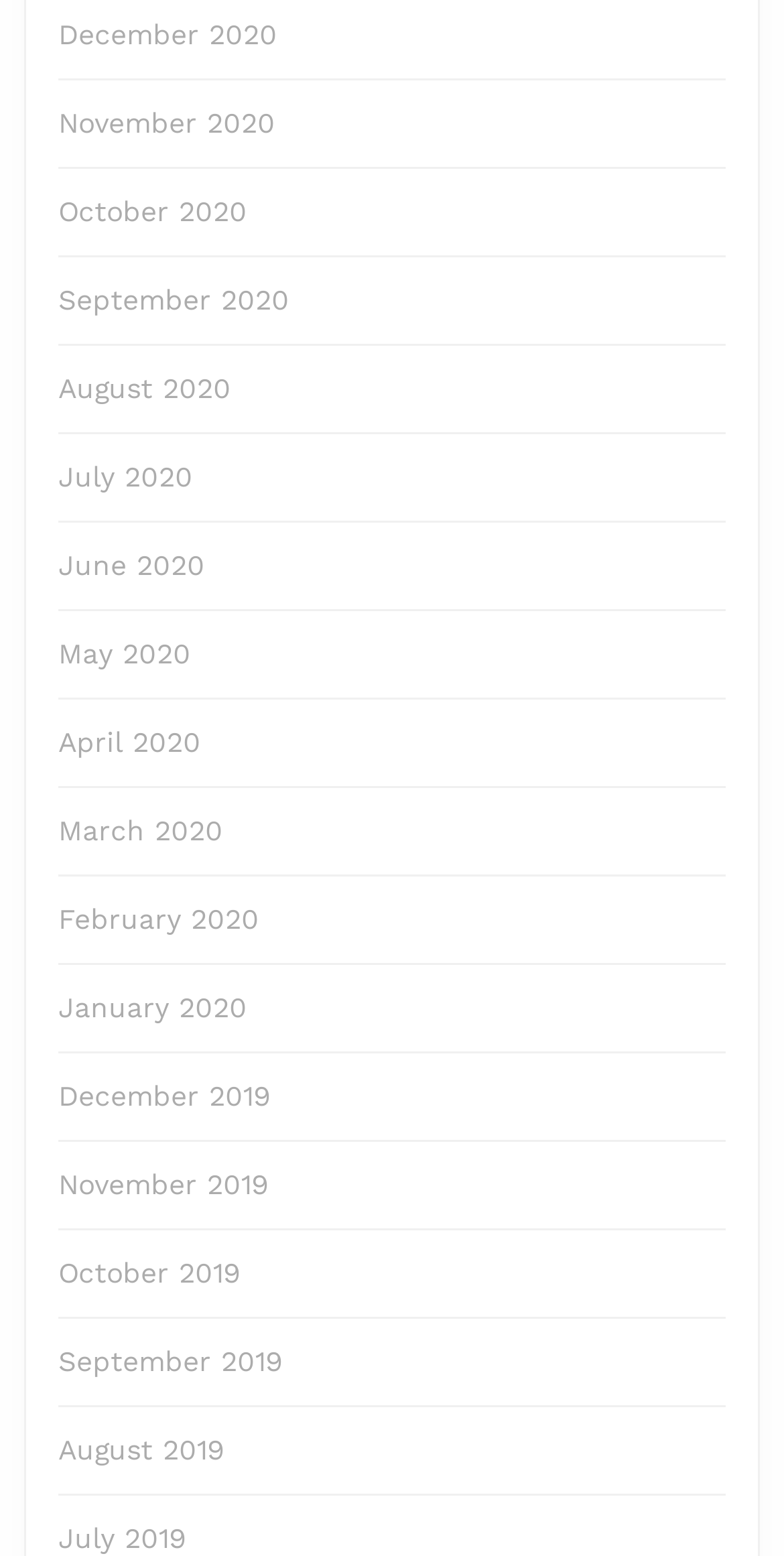Find and specify the bounding box coordinates that correspond to the clickable region for the instruction: "View September 2019".

[0.074, 0.865, 0.362, 0.885]